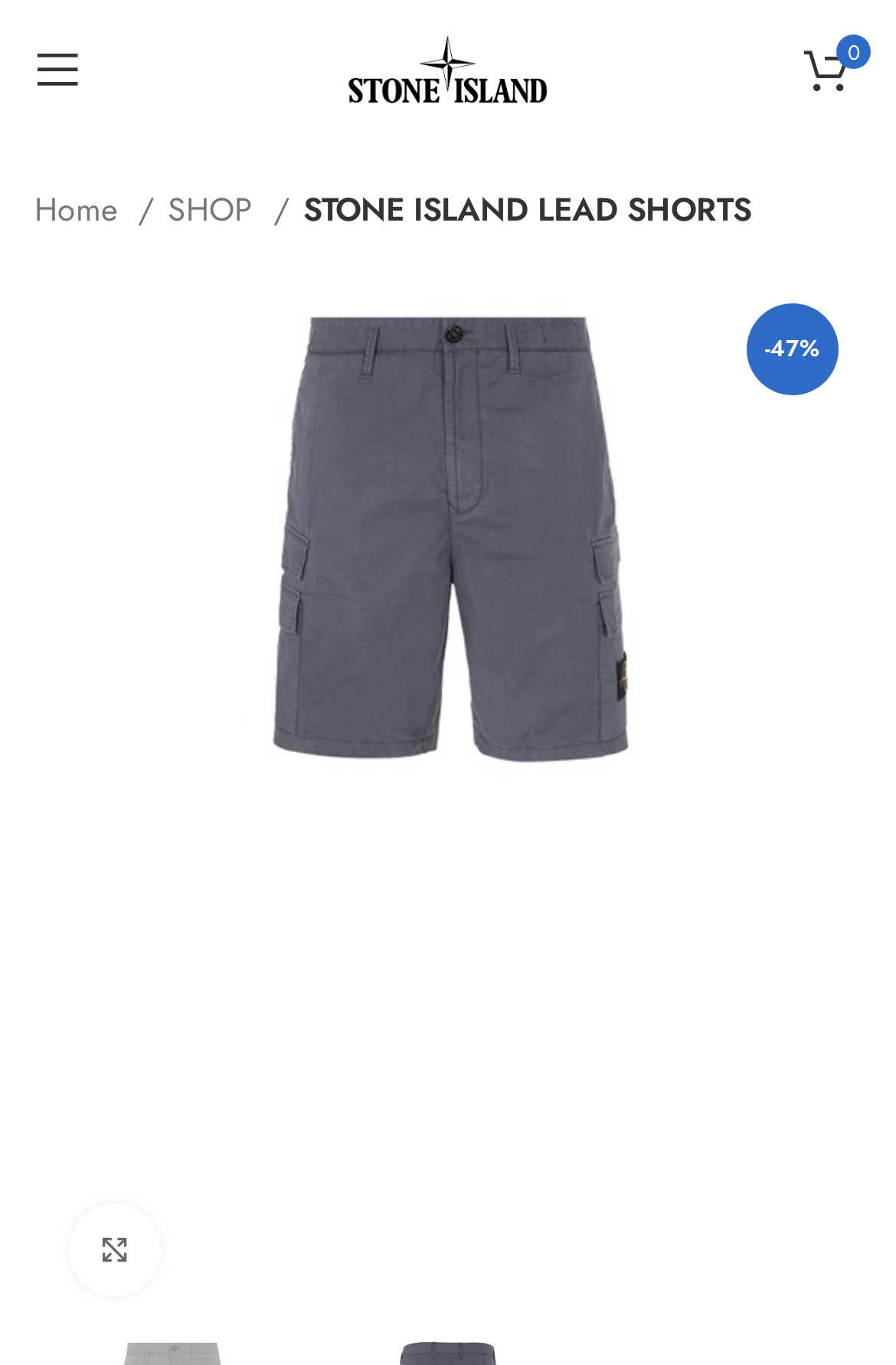Describe the webpage meticulously, covering all significant aspects.

The webpage appears to be a product page for Stone Island Lead Shorts. At the top left, there is a link to open a mobile menu. Next to it, there is a link to the Stone Island official website, accompanied by a small logo image. On the top right, there is a link with a shopping cart icon and a number, likely indicating the number of items in the cart.

Below the top navigation, there is a breadcrumb navigation menu that shows the path "Home / SHOP /". The product title "STONE ISLAND LEAD SHORTS" is displayed prominently in the middle of the page.

On the right side of the page, there is a discount label showing "-47%". Below the product title, there is a large product image that takes up most of the page. The image is clickable, and when clicked, it will enlarge. There is also a "Click to enlarge" link below the image.

Overall, the page is focused on showcasing the product with a clear title, image, and discount information.